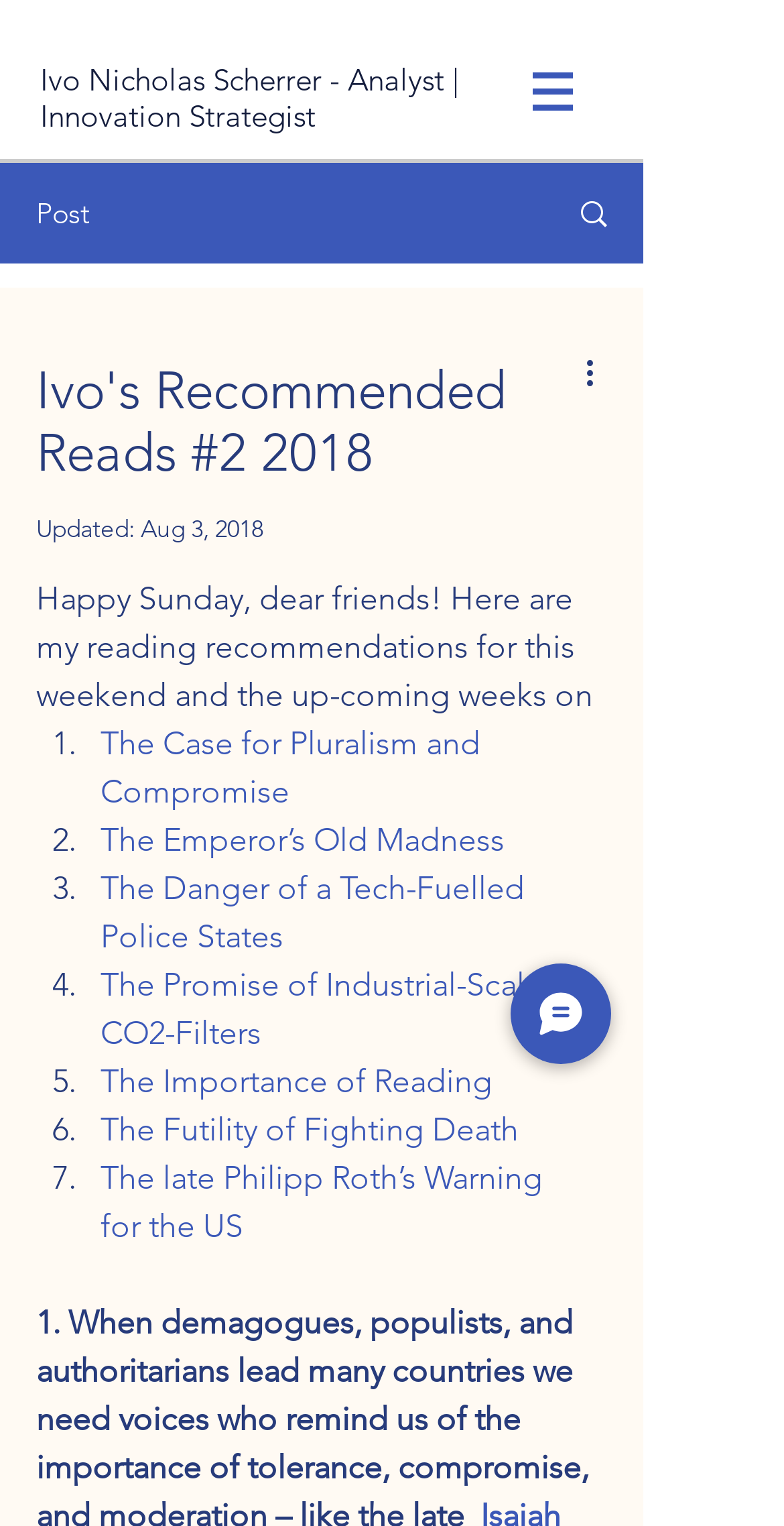Generate the text of the webpage's primary heading.

Ivo Nicholas Scherrer - Analyst | Innovation Strategist